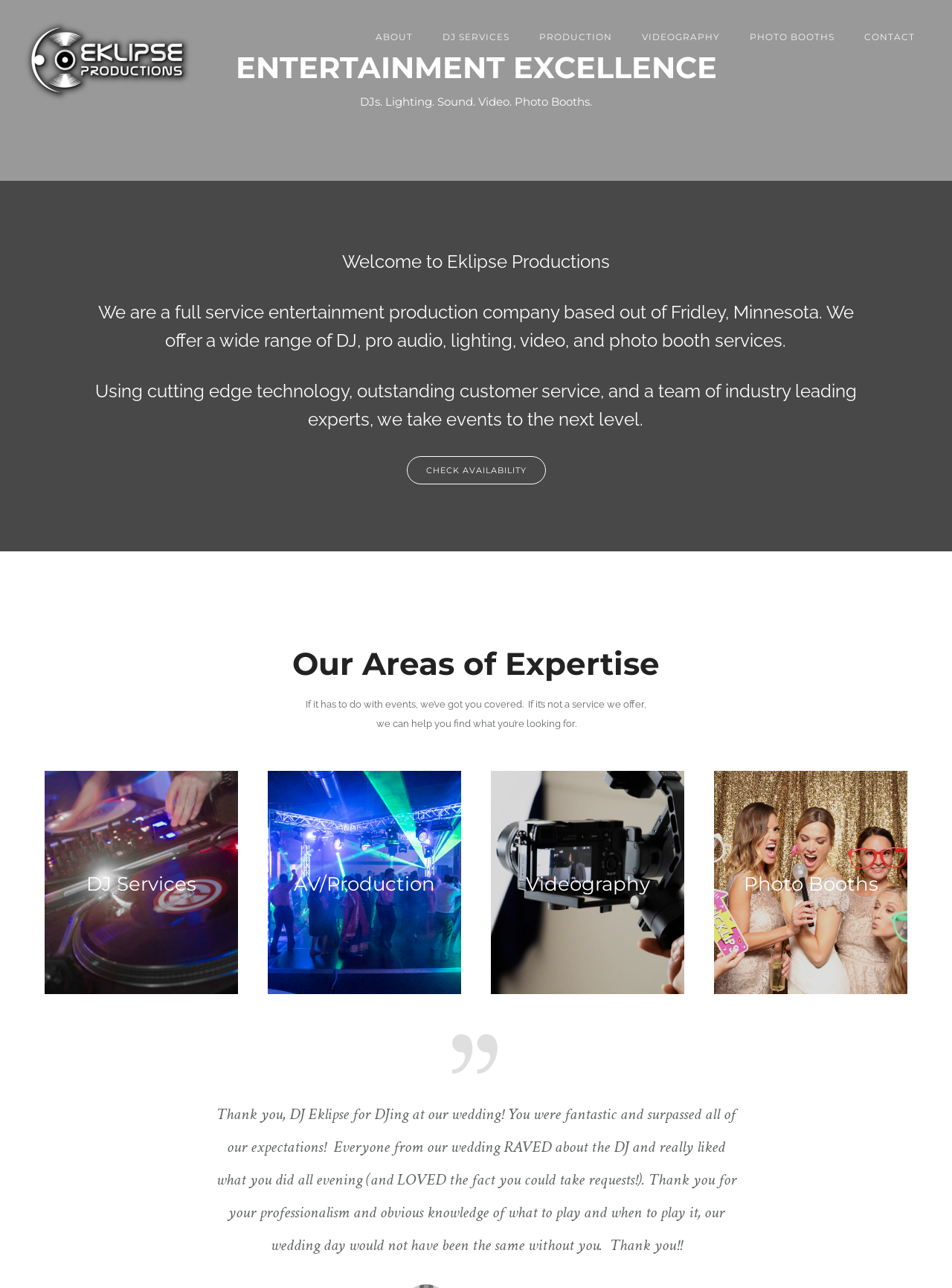Identify the bounding box coordinates for the UI element described as follows: "Videography". Ensure the coordinates are four float numbers between 0 and 1, formatted as [left, top, right, bottom].

[0.659, 0.024, 0.772, 0.033]